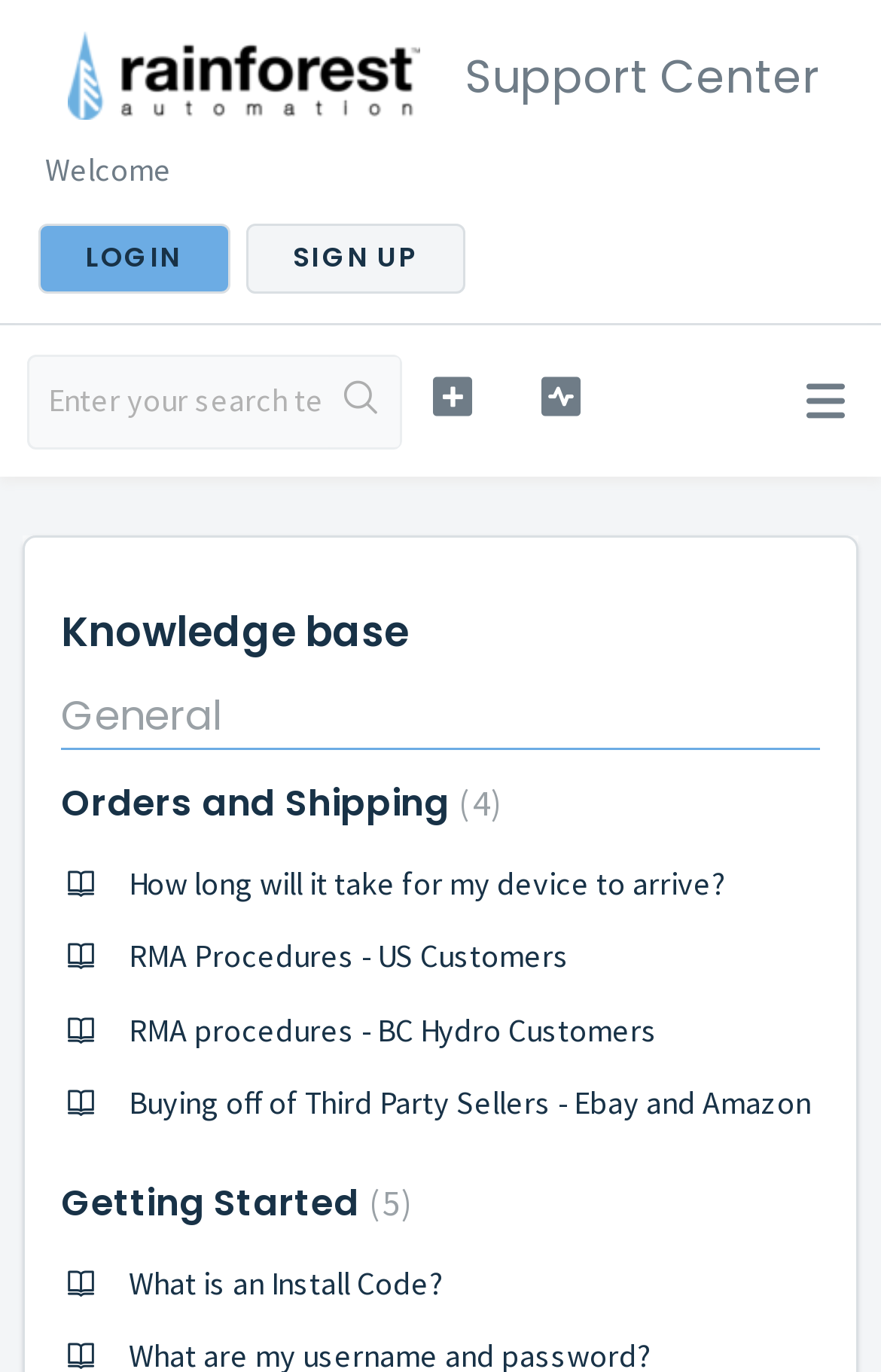What is the purpose of the search bar?
Use the screenshot to answer the question with a single word or phrase.

To search the knowledge base